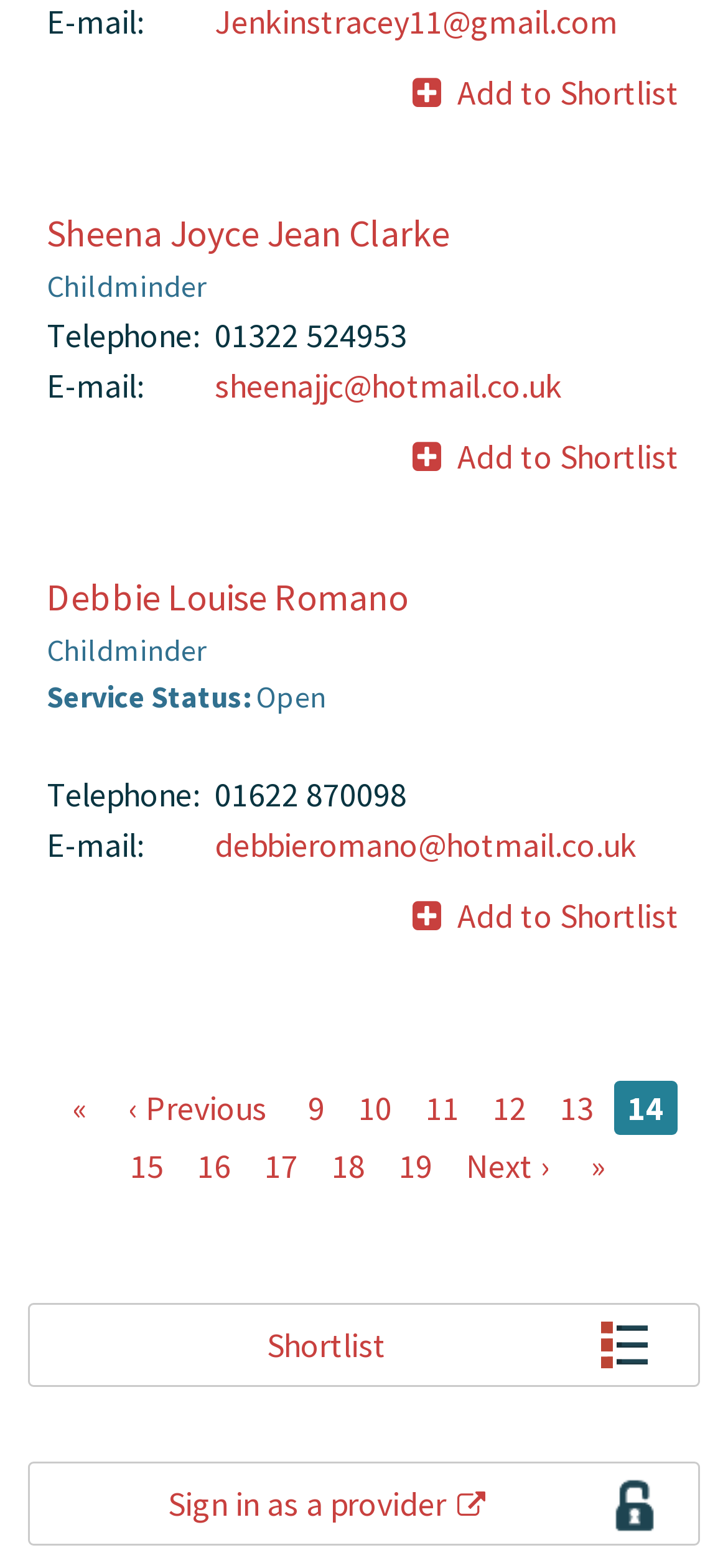Please indicate the bounding box coordinates for the clickable area to complete the following task: "enter username". The coordinates should be specified as four float numbers between 0 and 1, i.e., [left, top, right, bottom].

None